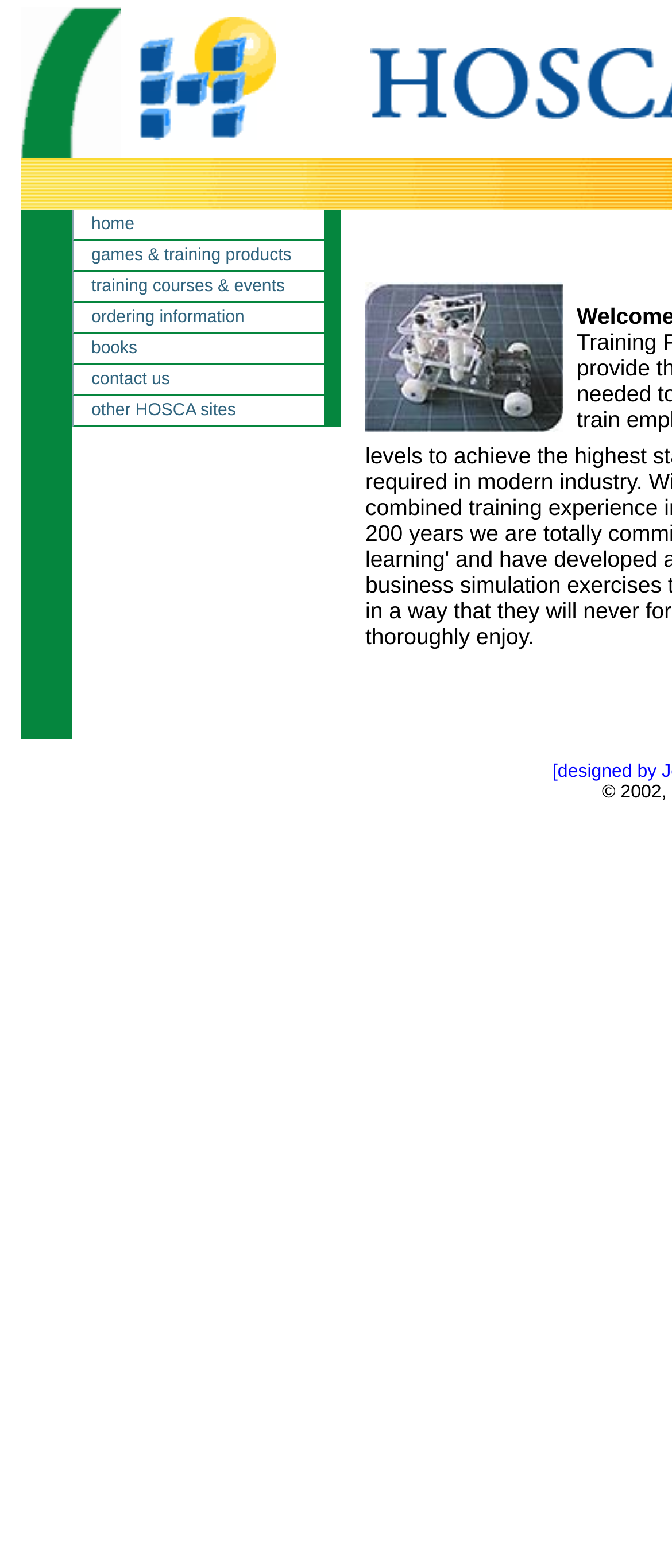Please specify the coordinates of the bounding box for the element that should be clicked to carry out this instruction: "enlarge image". The coordinates must be four float numbers between 0 and 1, formatted as [left, top, right, bottom].

[0.544, 0.266, 0.838, 0.279]